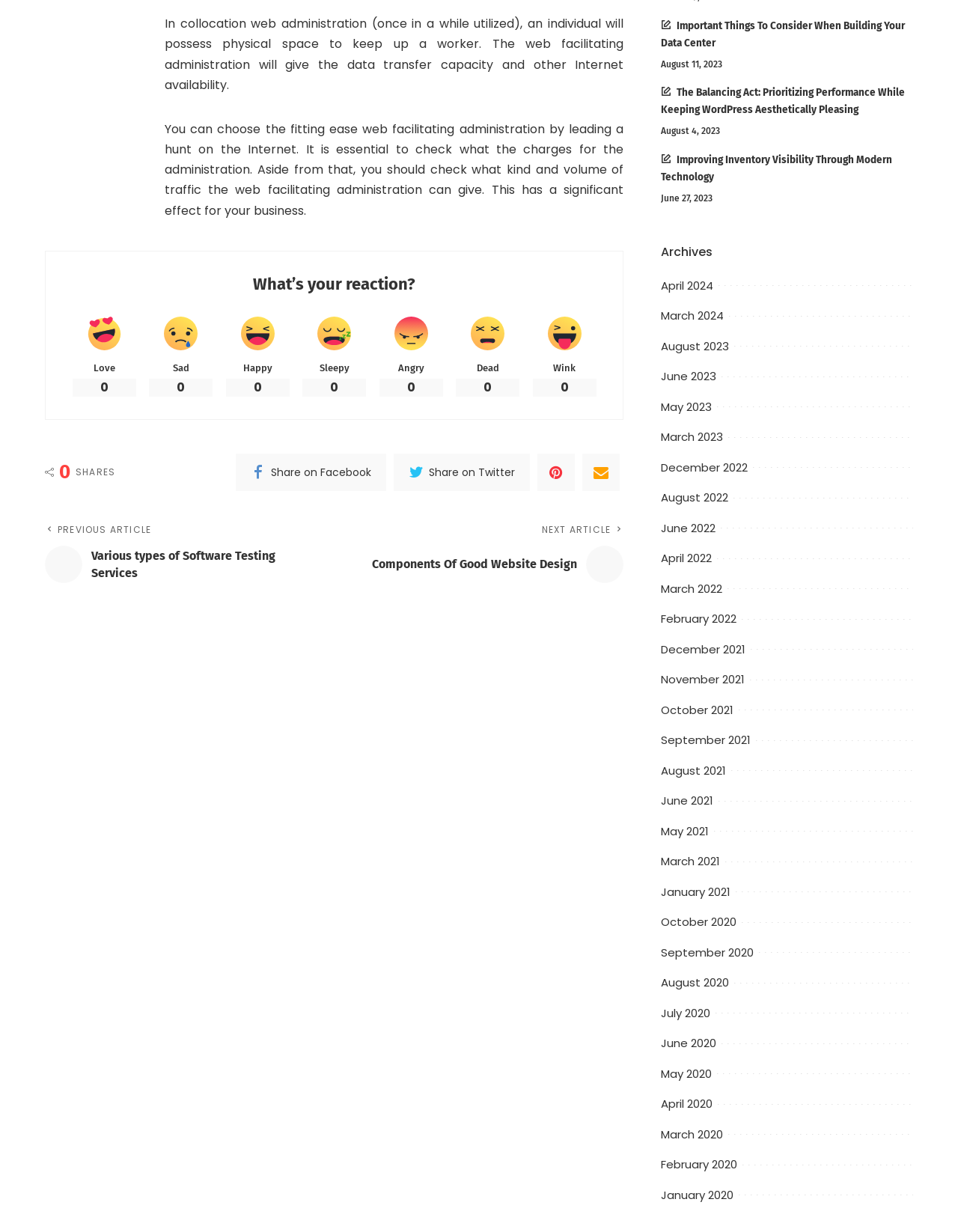Find the bounding box coordinates of the element to click in order to complete this instruction: "Read next article". The bounding box coordinates must be four float numbers between 0 and 1, denoted as [left, top, right, bottom].

[0.365, 0.426, 0.651, 0.473]